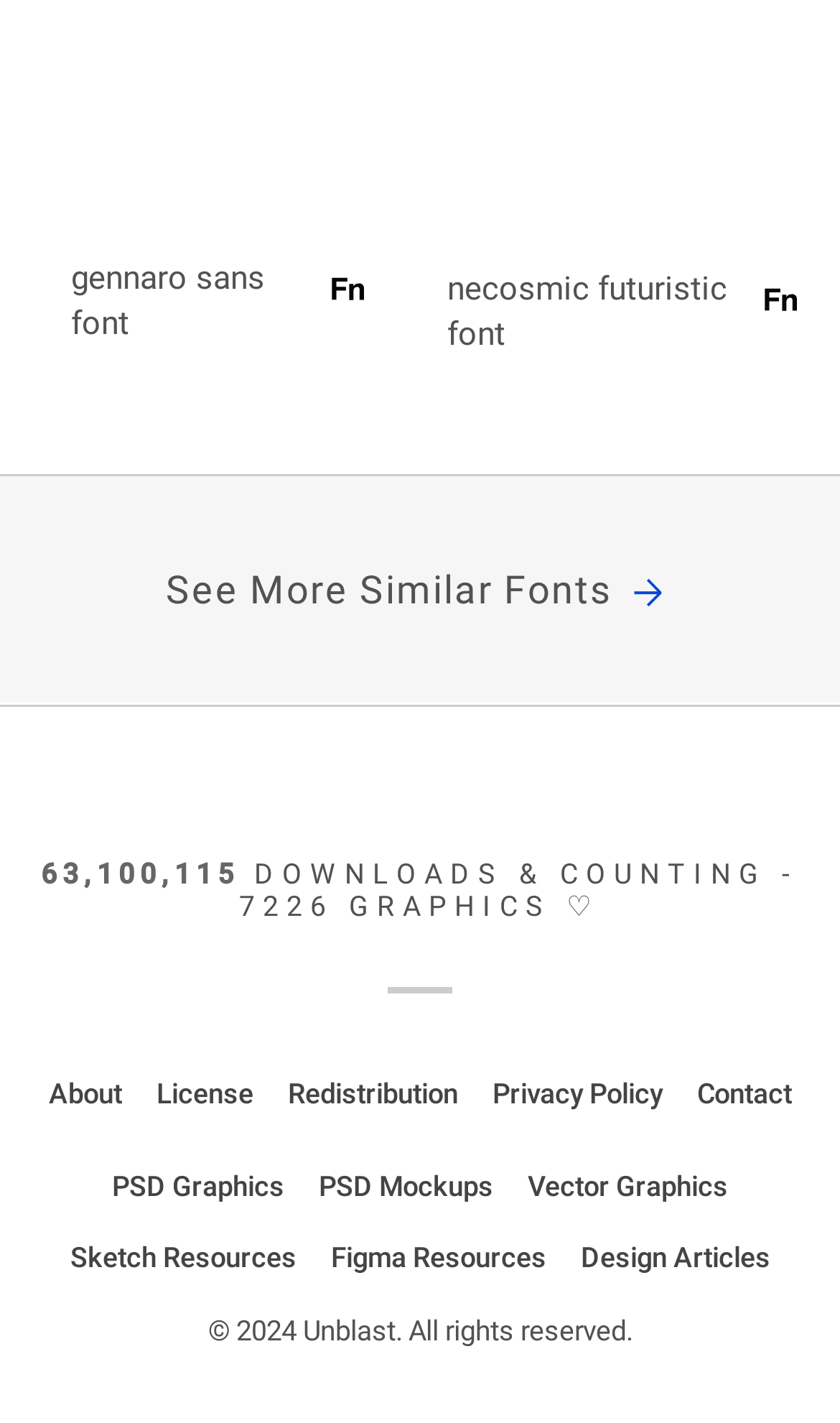Find the bounding box coordinates of the element you need to click on to perform this action: 'see more similar fonts'. The coordinates should be represented by four float values between 0 and 1, in the format [left, top, right, bottom].

[0.0, 0.333, 1.0, 0.494]